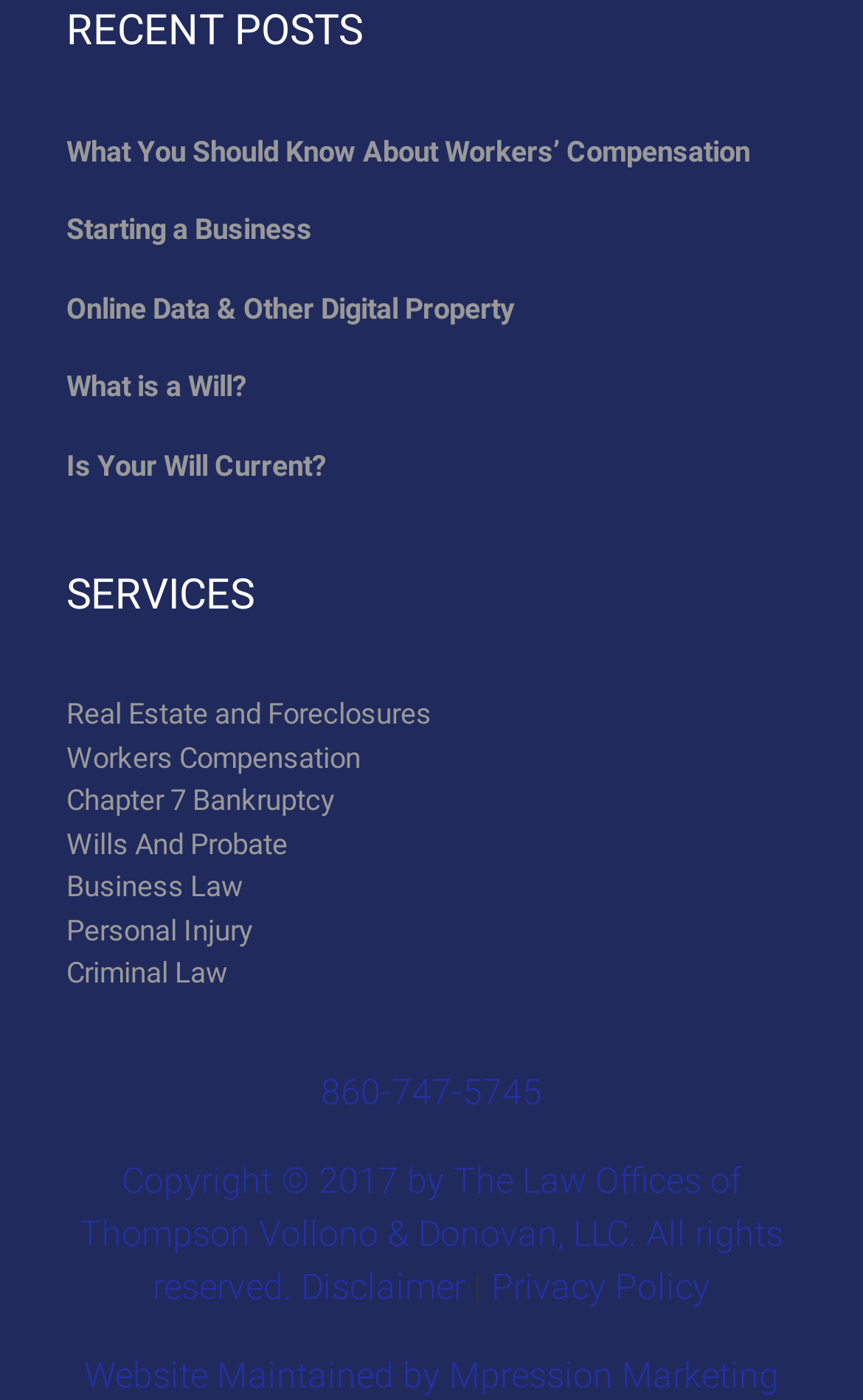How many links are there at the bottom of the webpage?
Based on the image, please offer an in-depth response to the question.

By examining the links at the bottom of the webpage, I found that there are 3 links, which are '860-747-5745', 'Disclaimer', and 'Privacy Policy'.